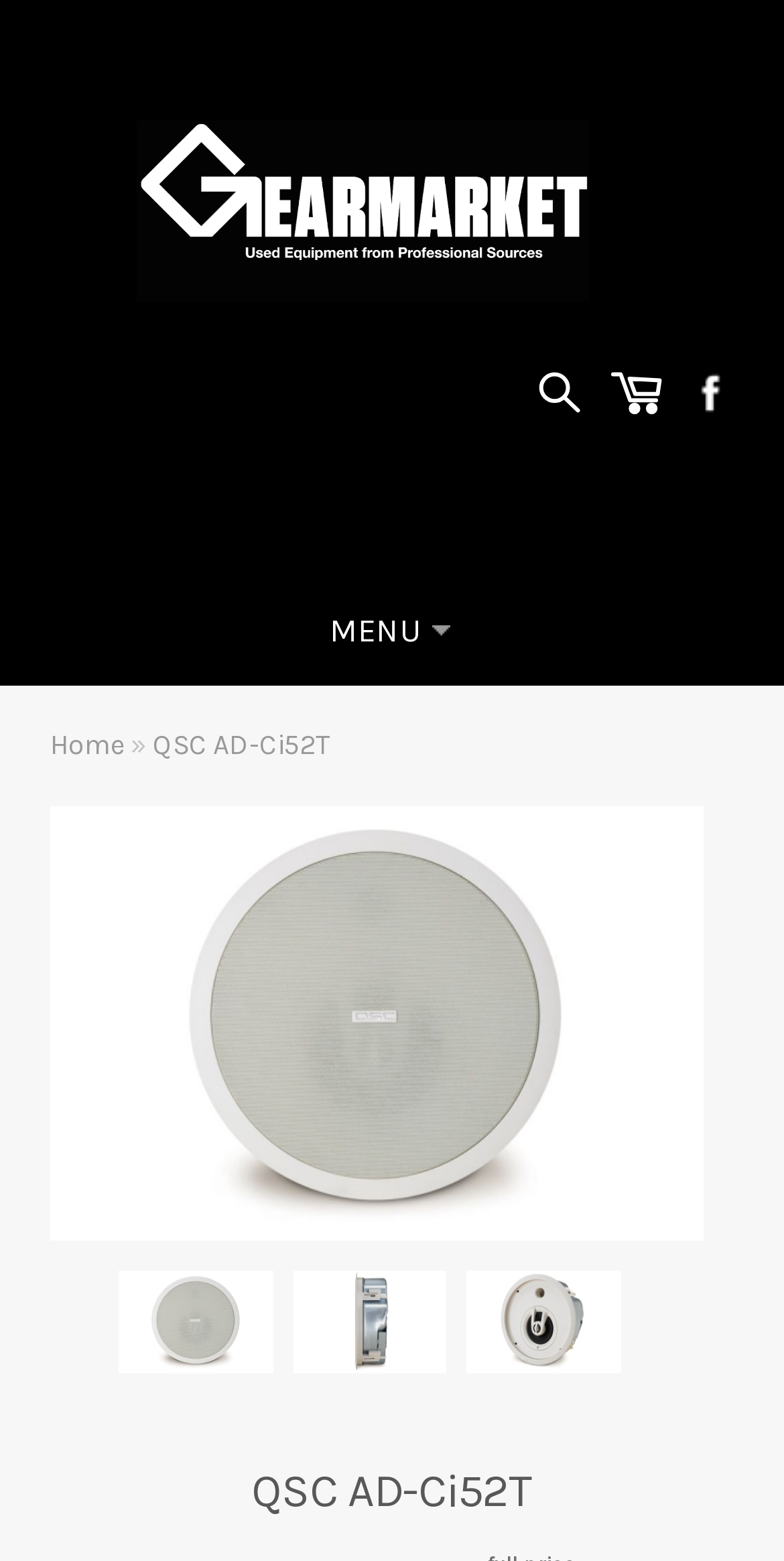Specify the bounding box coordinates for the region that must be clicked to perform the given instruction: "Navigate to Home page".

[0.064, 0.465, 0.159, 0.49]